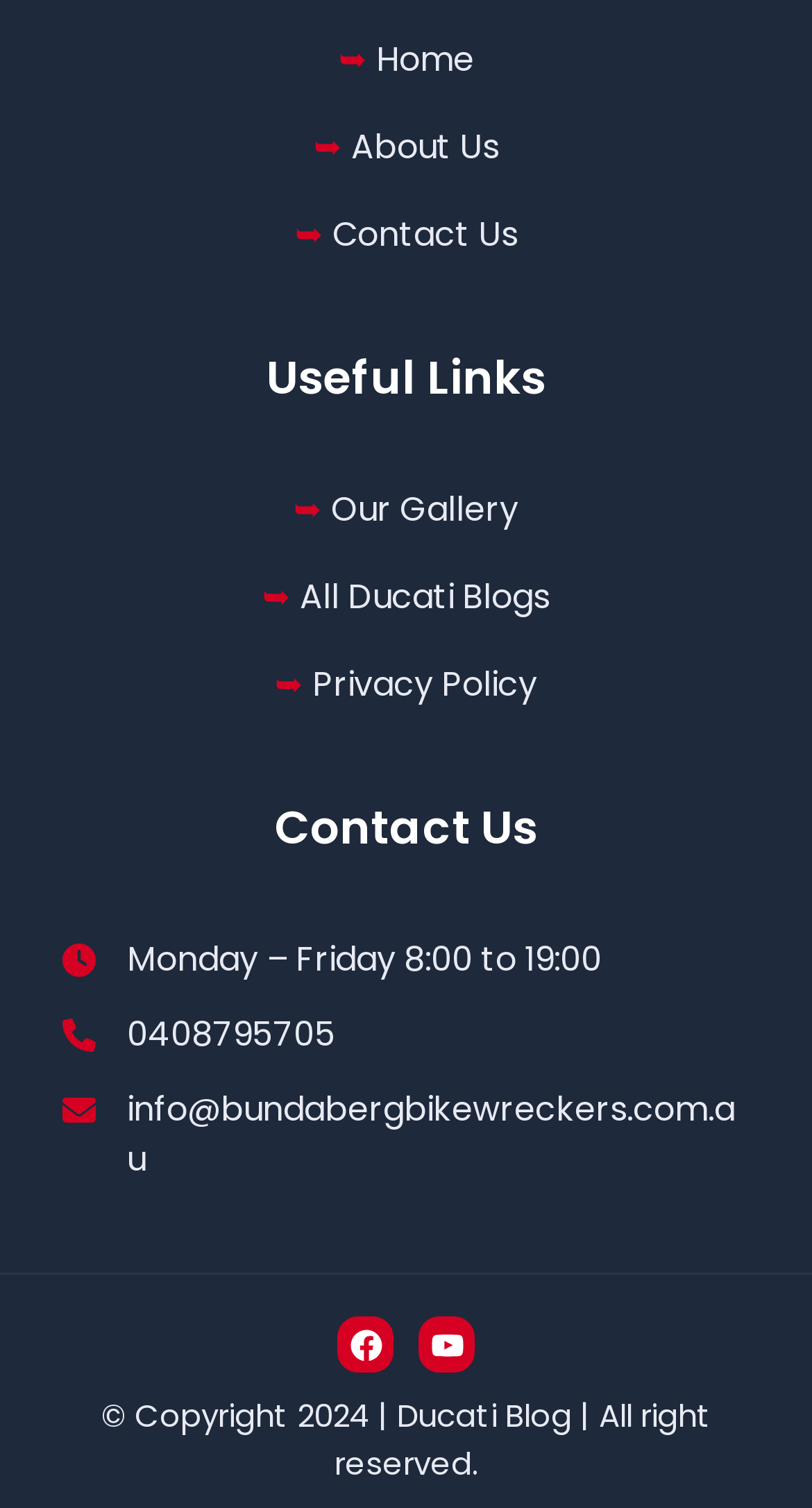What is the business hours?
Please use the image to provide a one-word or short phrase answer.

Monday – Friday 8:00 to 19:00